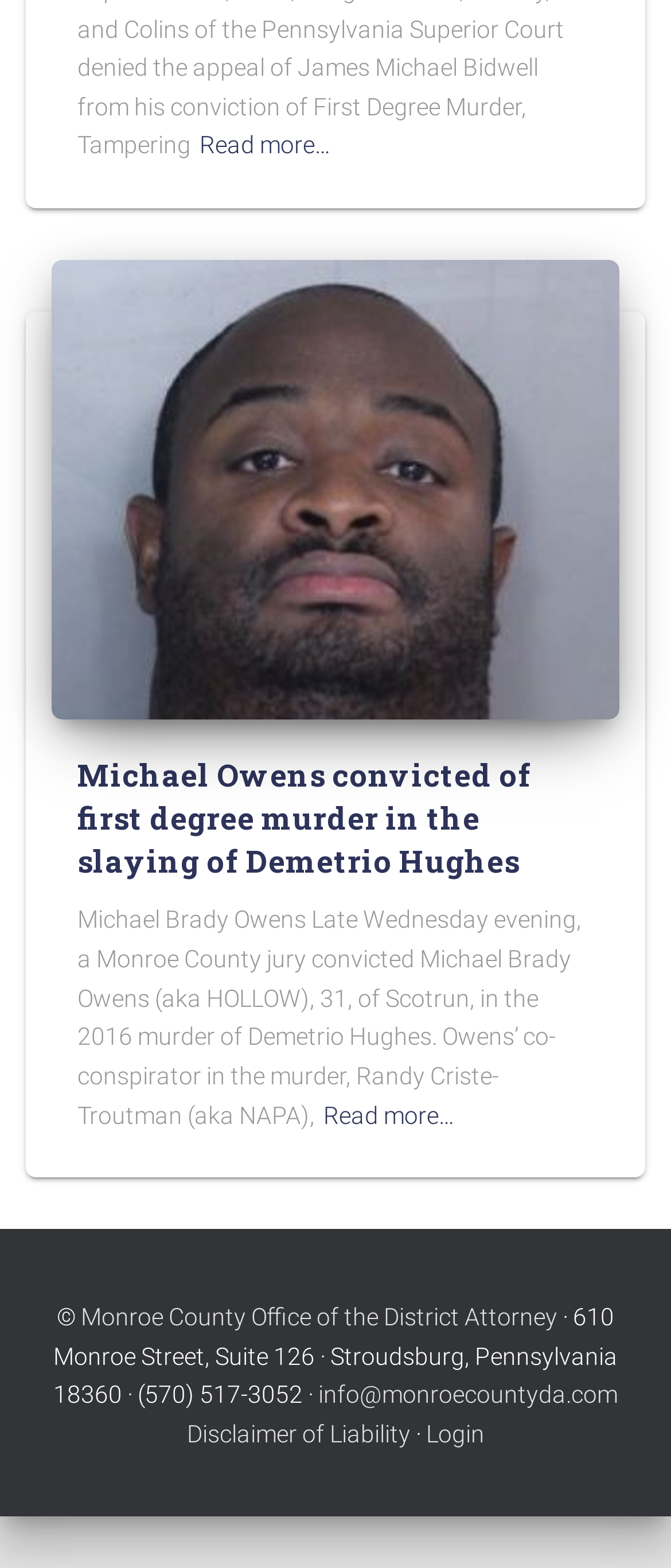Pinpoint the bounding box coordinates of the element to be clicked to execute the instruction: "Read more about the murder of Demetrio Hughes".

[0.482, 0.699, 0.677, 0.724]